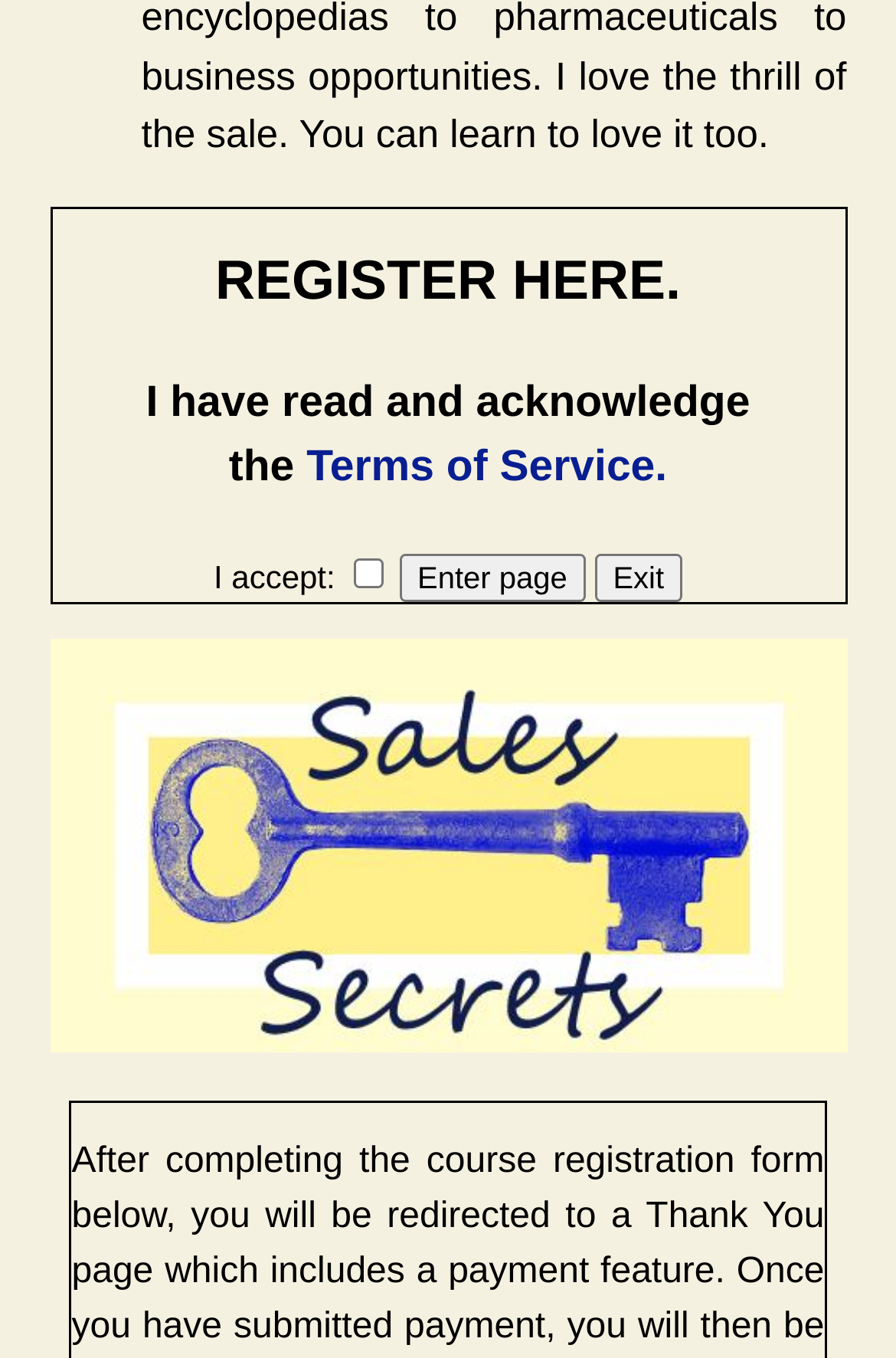What is the text above the checkbox?
Please answer using one word or phrase, based on the screenshot.

I accept: